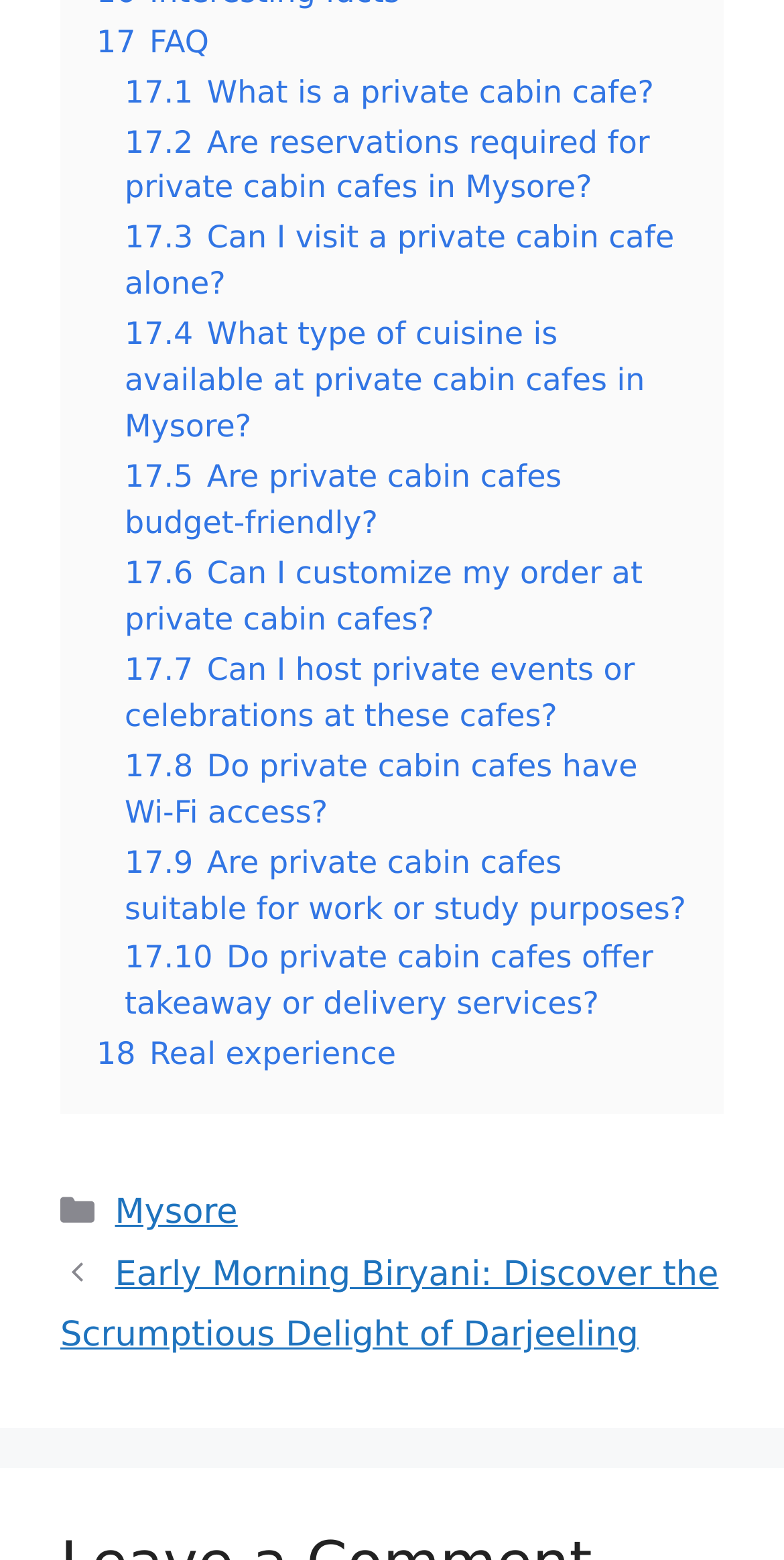Answer the question with a brief word or phrase:
What is the category of the post 'Early Morning Biryani: Discover the Scrumptious Delight of Darjeeling'?

Mysore